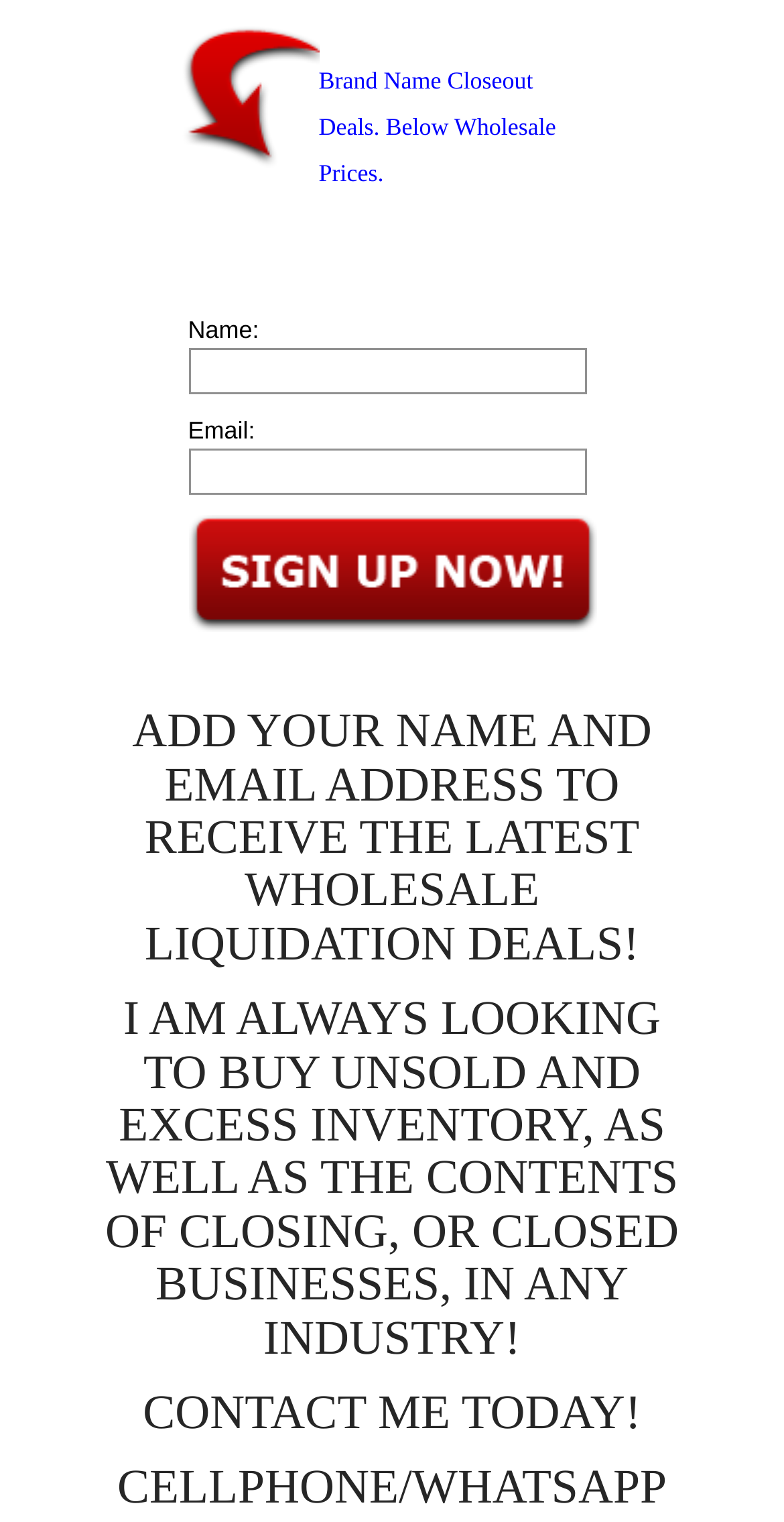Using the description: "alt="Submit Form" name="submit"", determine the UI element's bounding box coordinates. Ensure the coordinates are in the format of four float numbers between 0 and 1, i.e., [left, top, right, bottom].

[0.24, 0.338, 0.76, 0.414]